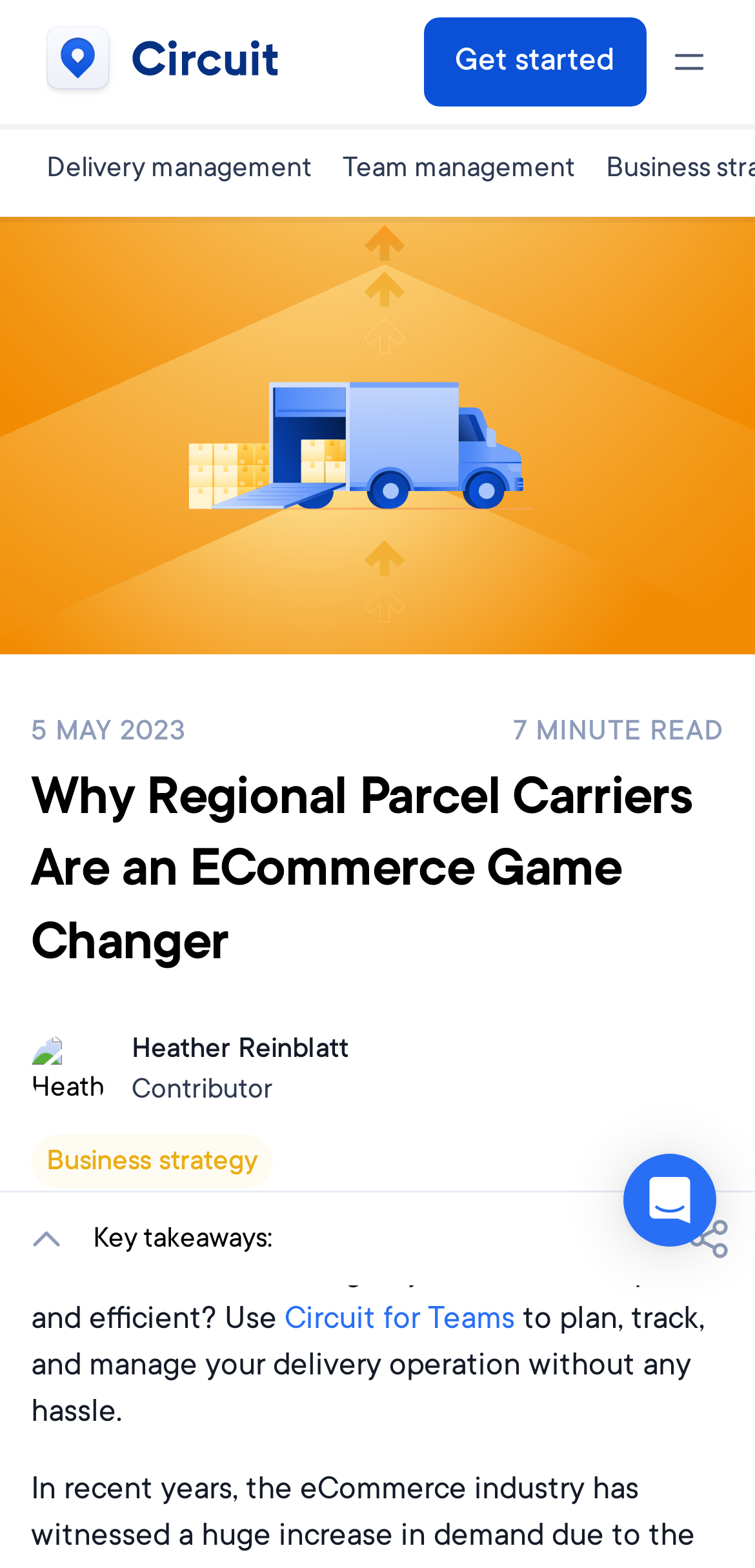Answer briefly with one word or phrase:
What is the date of the article?

May 2023